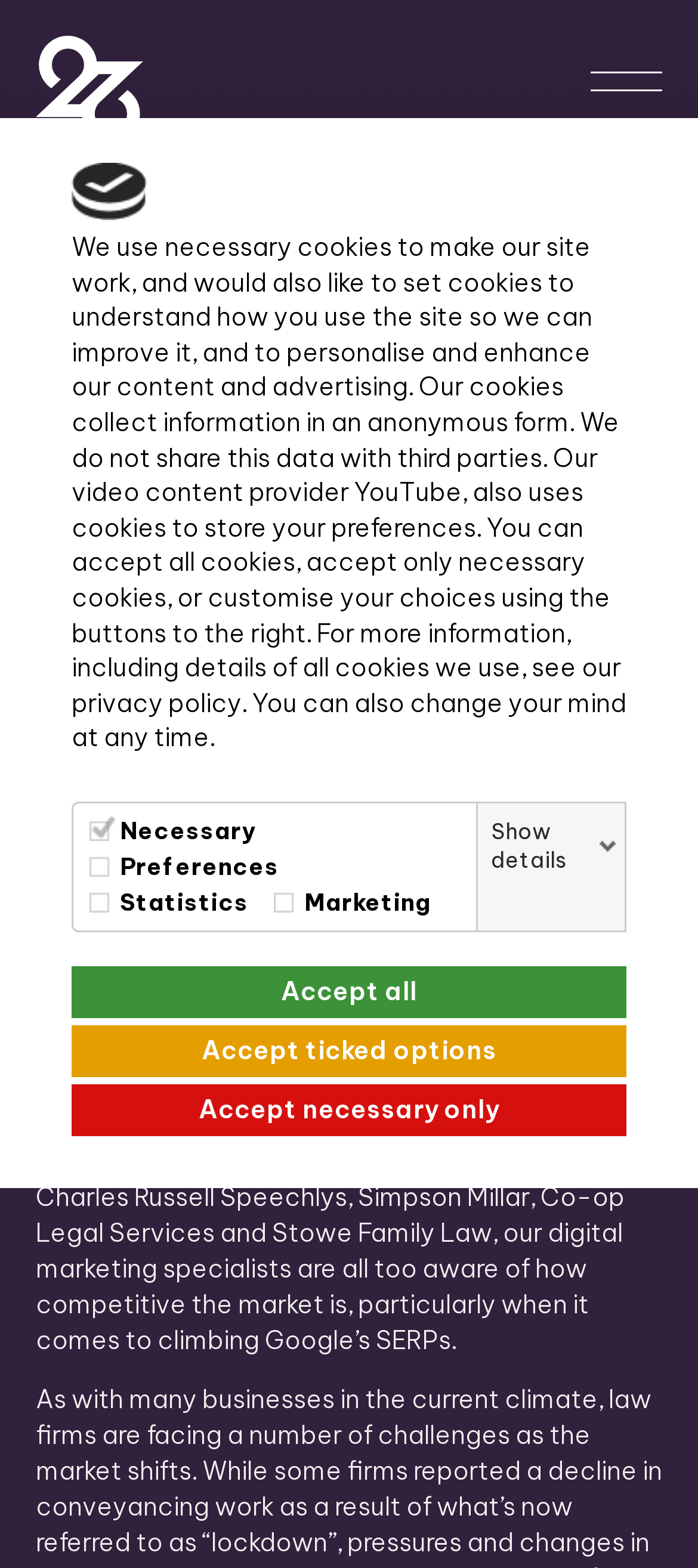What is the date of the article?
Analyze the image and provide a thorough answer to the question.

The date of the article is mentioned in the webpage content, specifically in the section where it says '24 AUG 2020', indicating that the article was published on August 24, 2020.